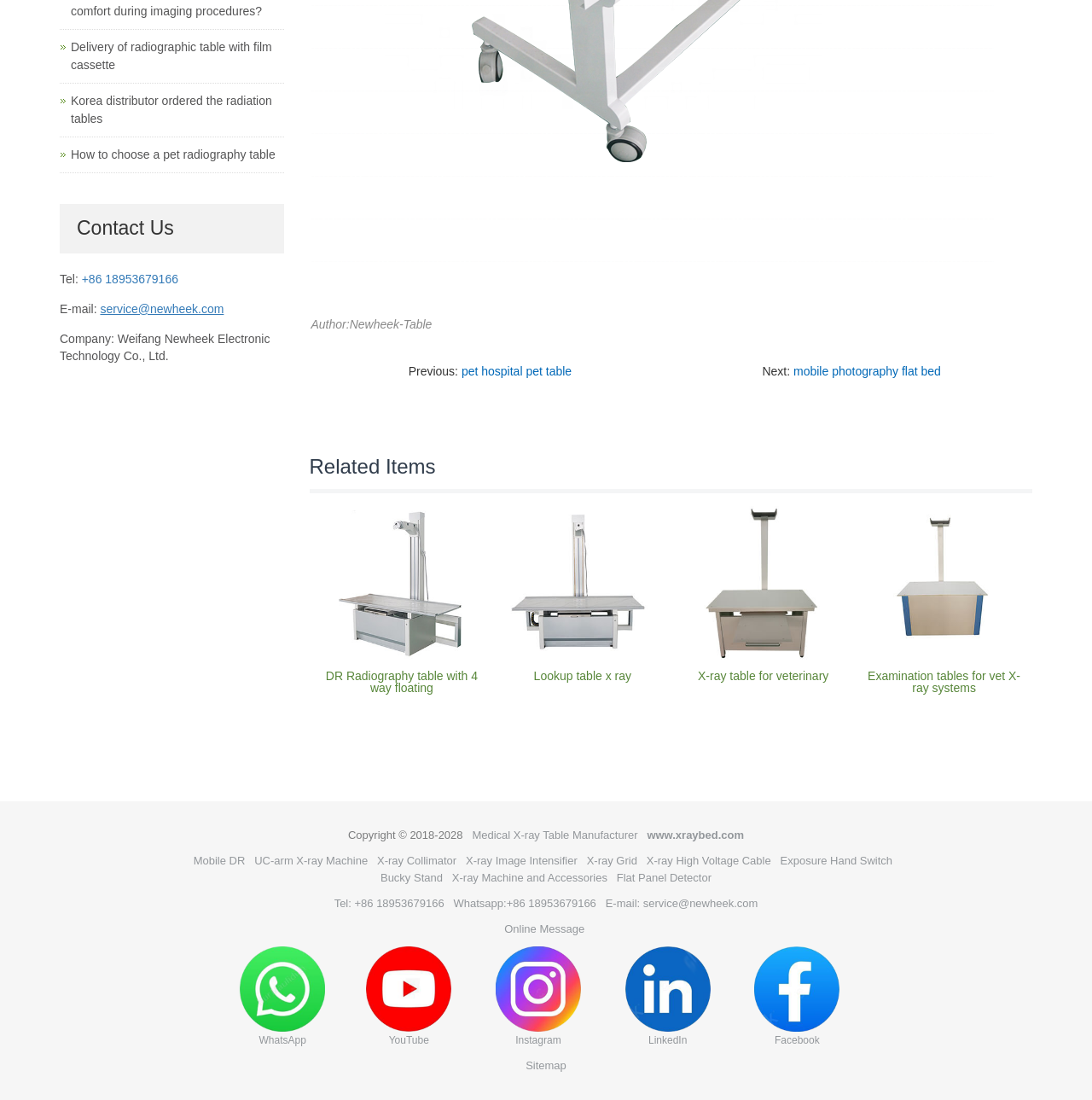Kindly determine the bounding box coordinates for the area that needs to be clicked to execute this instruction: "View the 'DR radiography table with 4 way floating' product".

[0.295, 0.46, 0.449, 0.601]